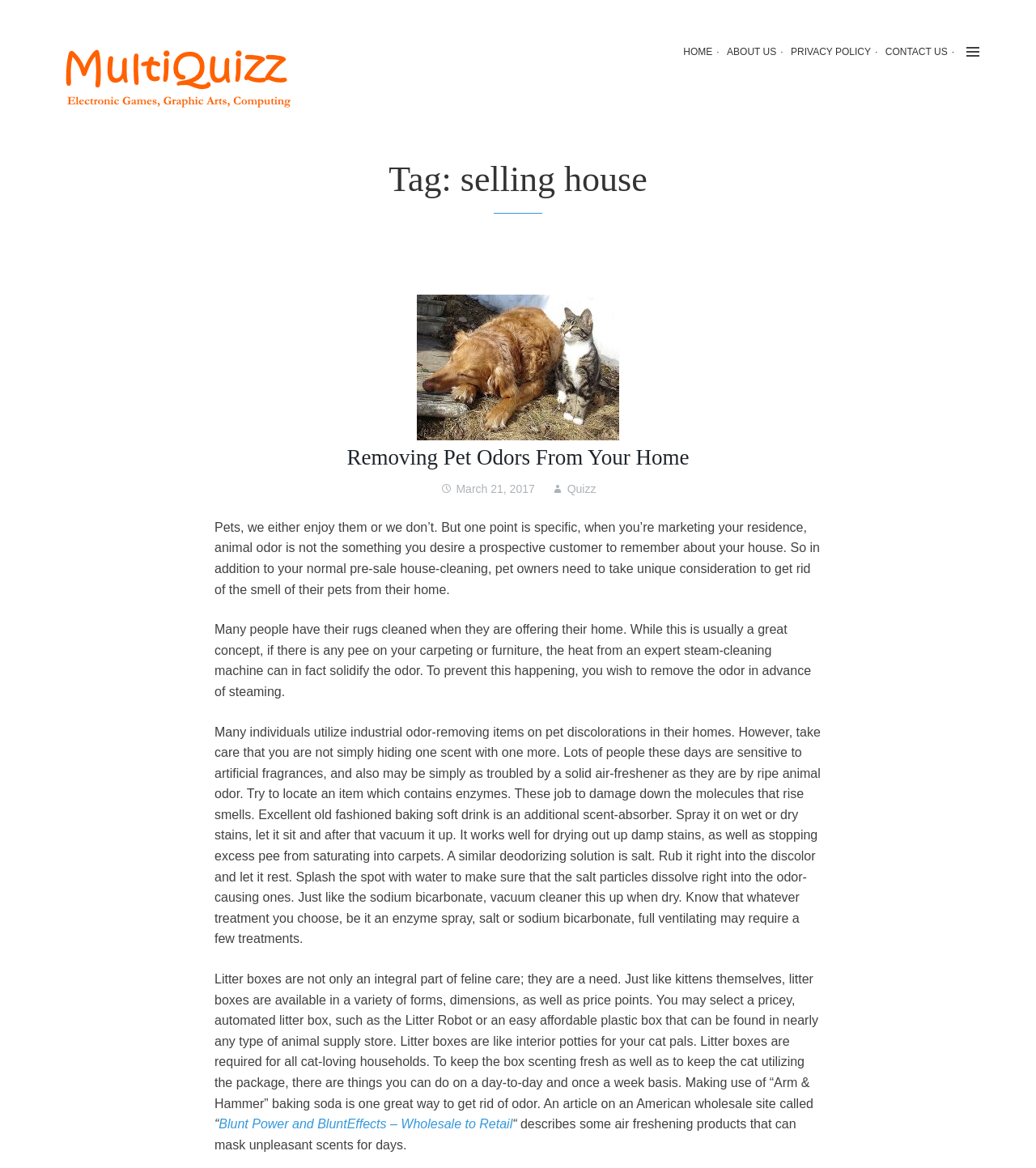Please provide the bounding box coordinates for the element that needs to be clicked to perform the following instruction: "Follow us on LA FOCUS NEWS". The coordinates should be given as four float numbers between 0 and 1, i.e., [left, top, right, bottom].

None